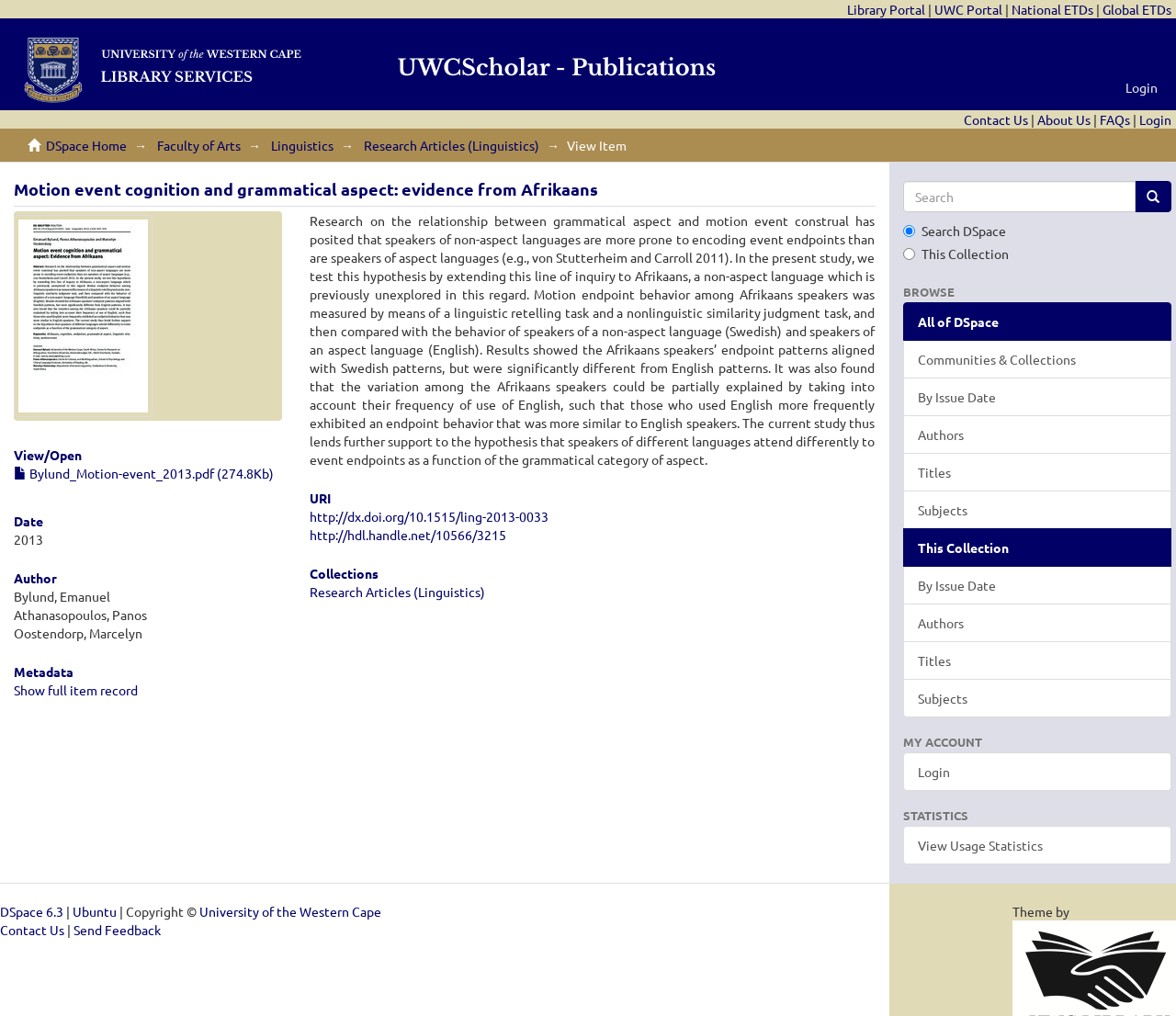Answer the question below using just one word or a short phrase: 
What is the URL of the research article?

http://dx.doi.org/10.1515/ling-2013-0033